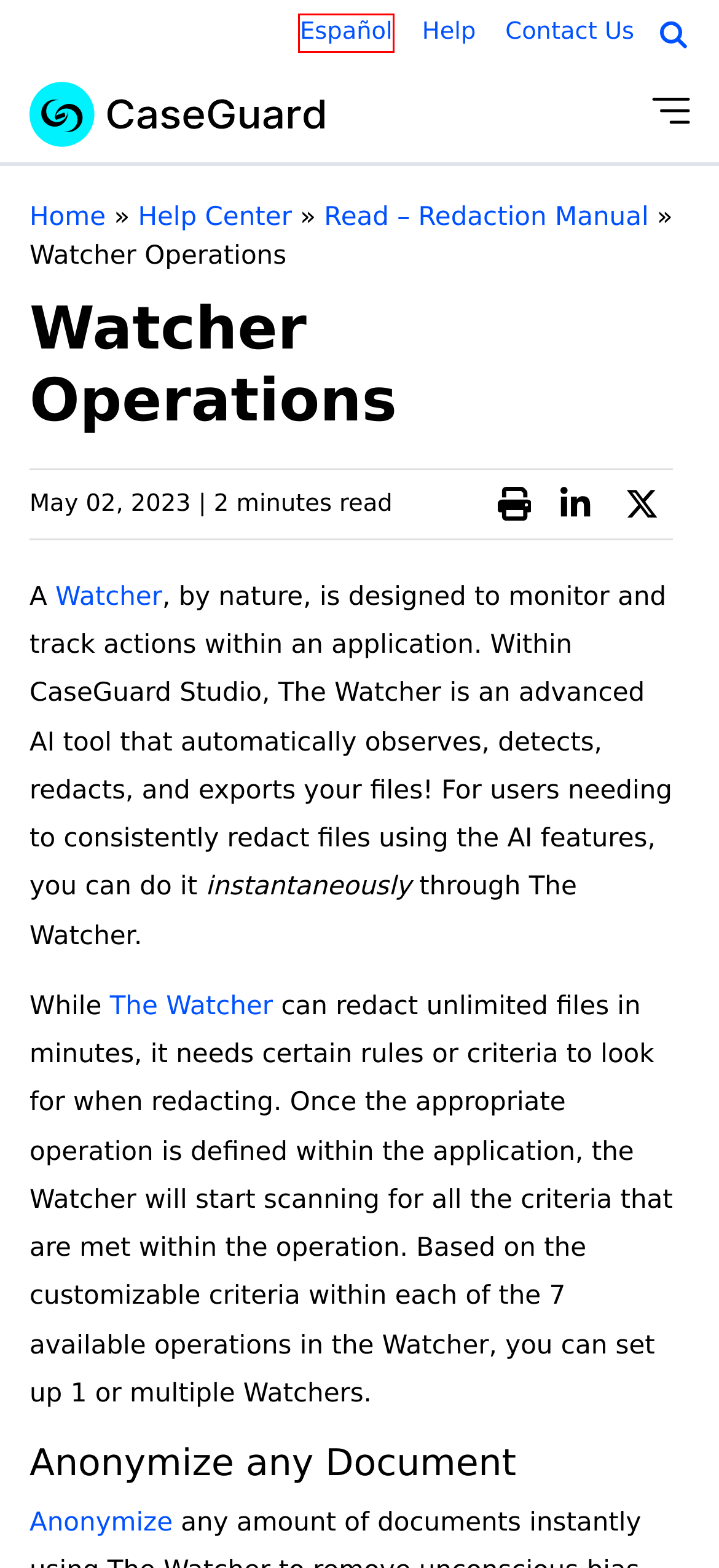Look at the screenshot of a webpage that includes a red bounding box around a UI element. Select the most appropriate webpage description that matches the page seen after clicking the highlighted element. Here are the candidates:
A. Help Center
B. Legal Disclaimer
C. Best AI Redaction Solution | CaseGuard
D. Read – Redaction Manual
E. Best AI Document Redaction Software
F. How to setup AI text analysis in the watcher
G. How to anonymize documents in the watcher
H. Operaciones del Watcher

H